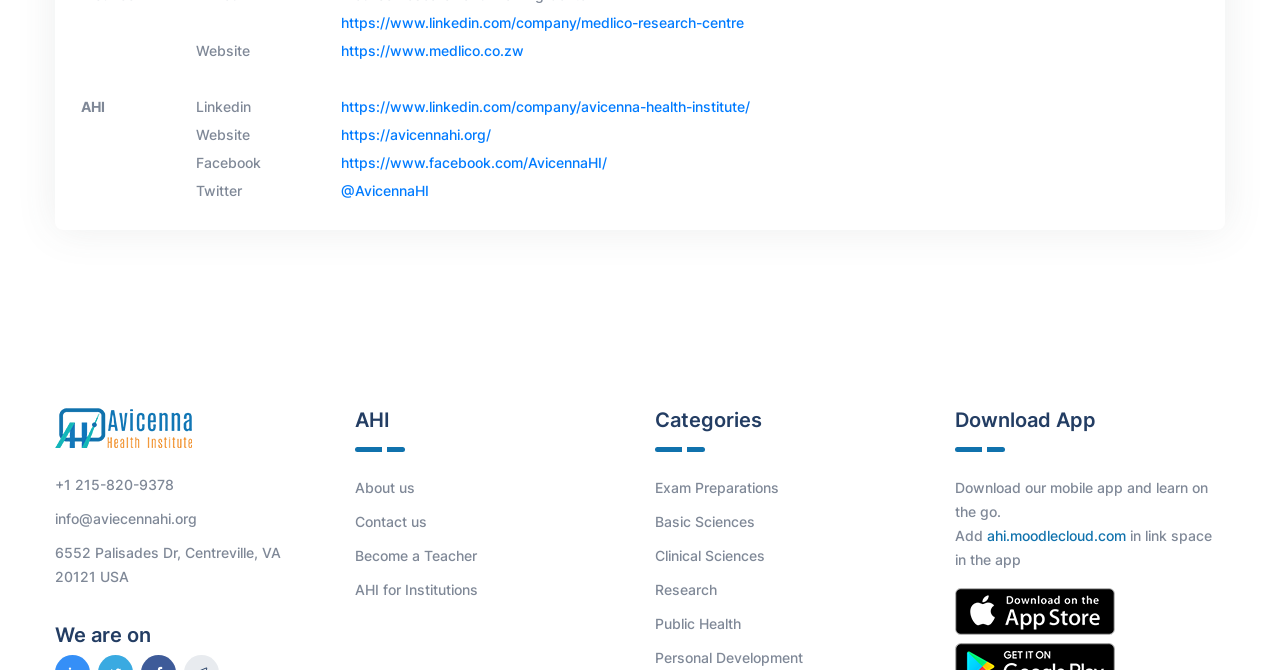Find the bounding box coordinates of the clickable area that will achieve the following instruction: "Check Avicenna Health Institute's Facebook page".

[0.266, 0.229, 0.474, 0.255]